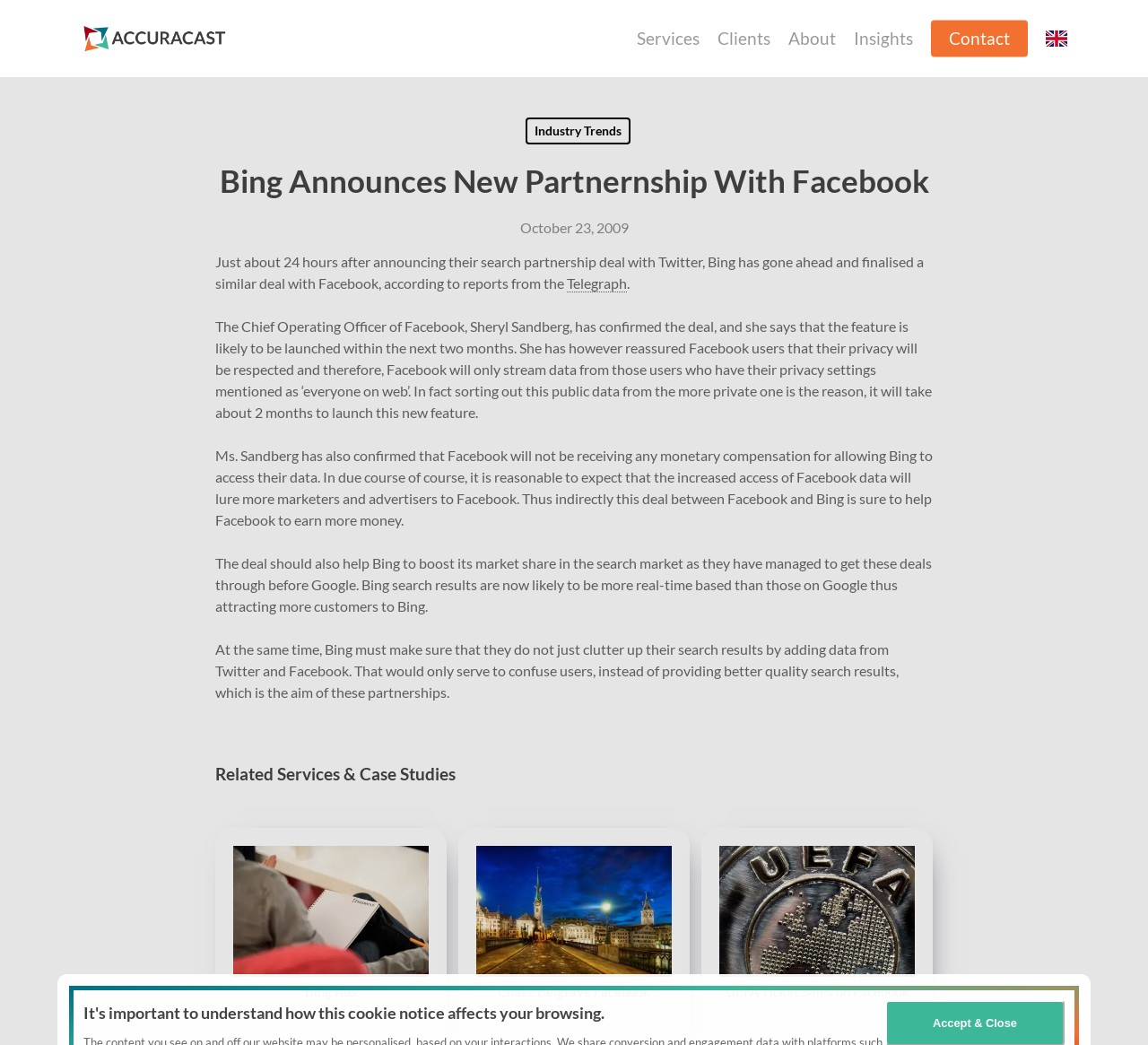Please predict the bounding box coordinates of the element's region where a click is necessary to complete the following instruction: "Read the article about Bing's new partnership with Facebook". The coordinates should be represented by four float numbers between 0 and 1, i.e., [left, top, right, bottom].

[0.188, 0.242, 0.805, 0.279]